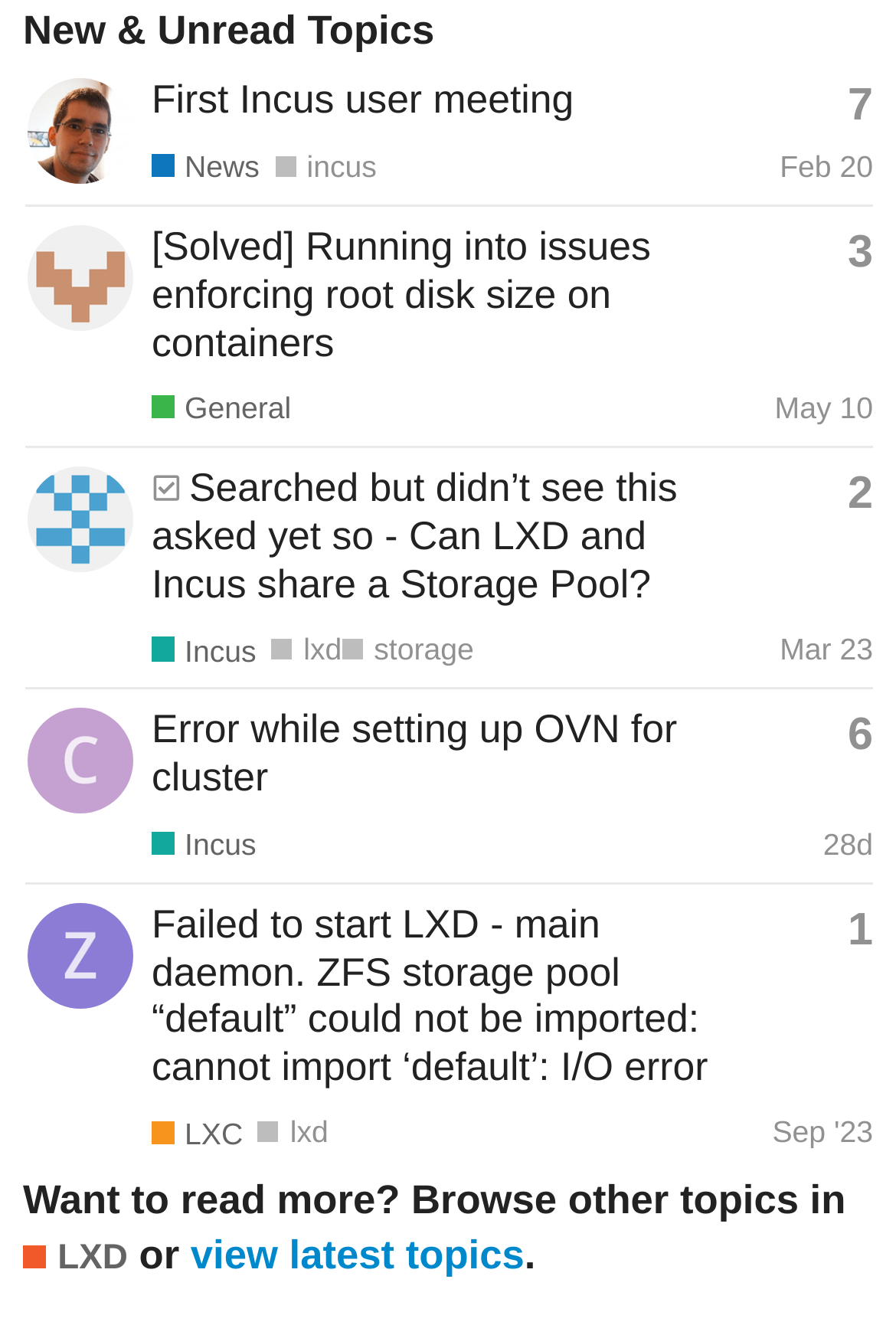Determine the bounding box coordinates of the clickable area required to perform the following instruction: "Browse other topics in Incus". The coordinates should be represented as four float numbers between 0 and 1: [left, top, right, bottom].

[0.169, 0.474, 0.286, 0.501]